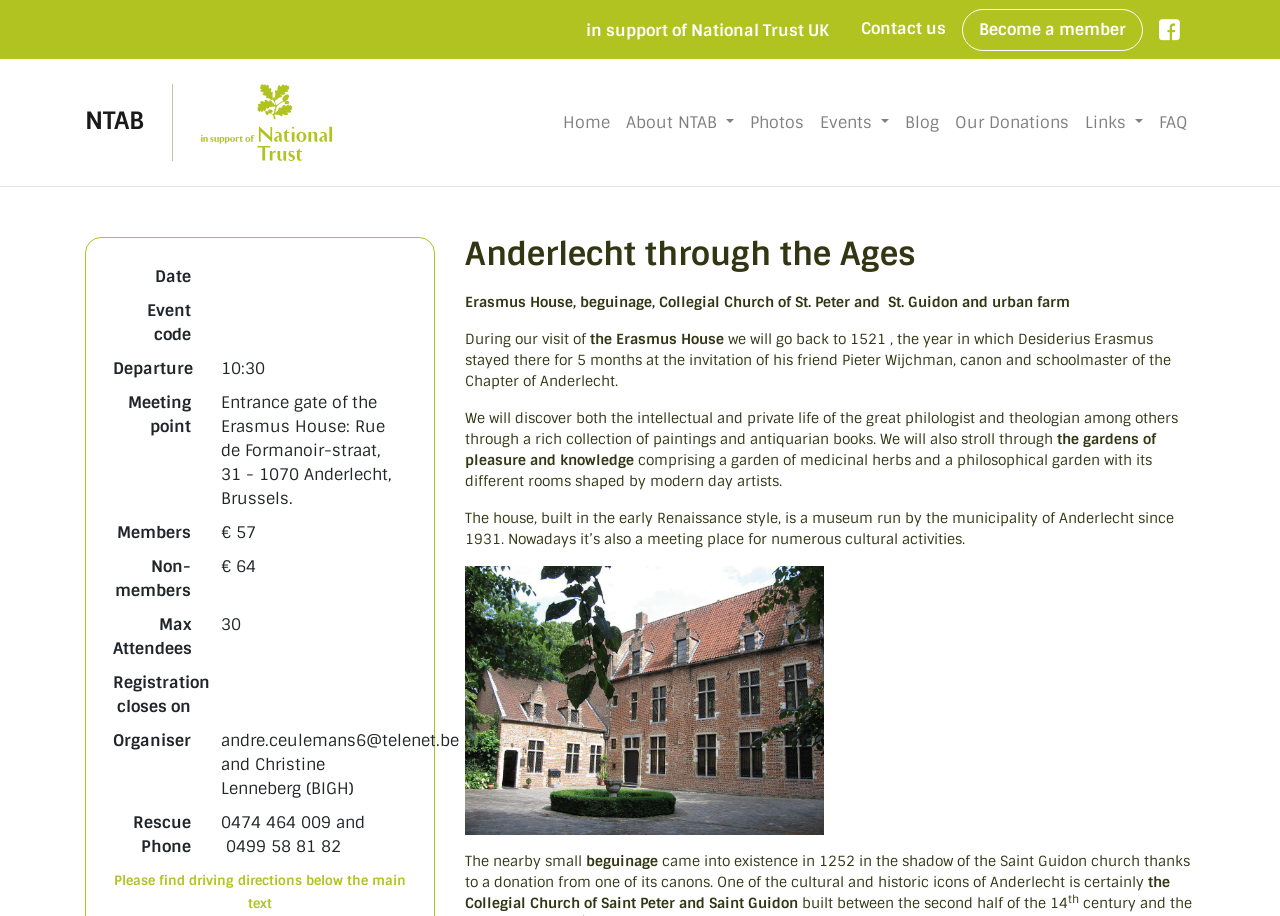Please identify the bounding box coordinates of the area that needs to be clicked to follow this instruction: "Click the 'NTAB home button'".

[0.066, 0.086, 0.26, 0.181]